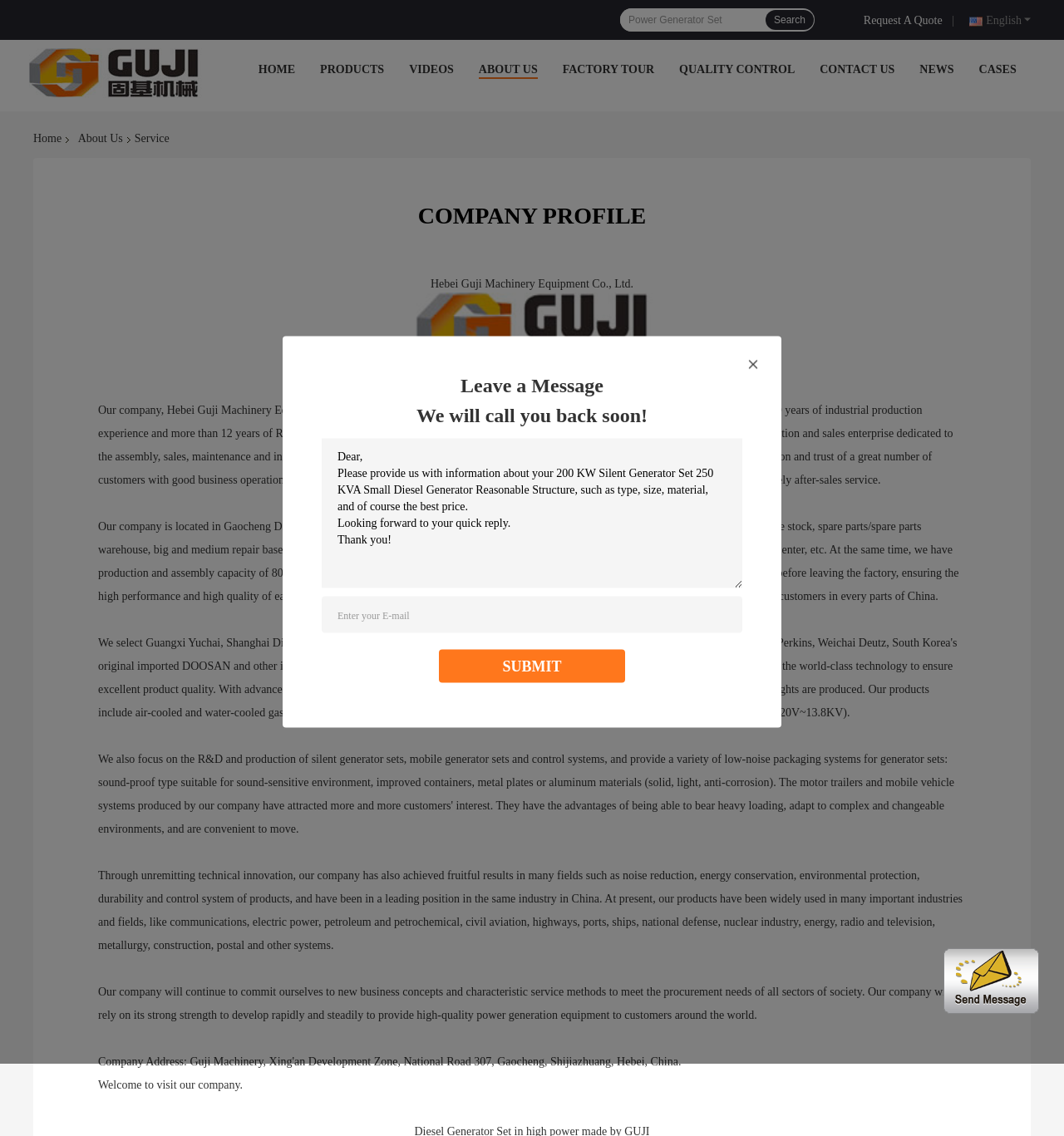Please find and report the bounding box coordinates of the element to click in order to perform the following action: "Send a message". The coordinates should be expressed as four float numbers between 0 and 1, in the format [left, top, right, bottom].

[0.887, 0.835, 0.977, 0.892]